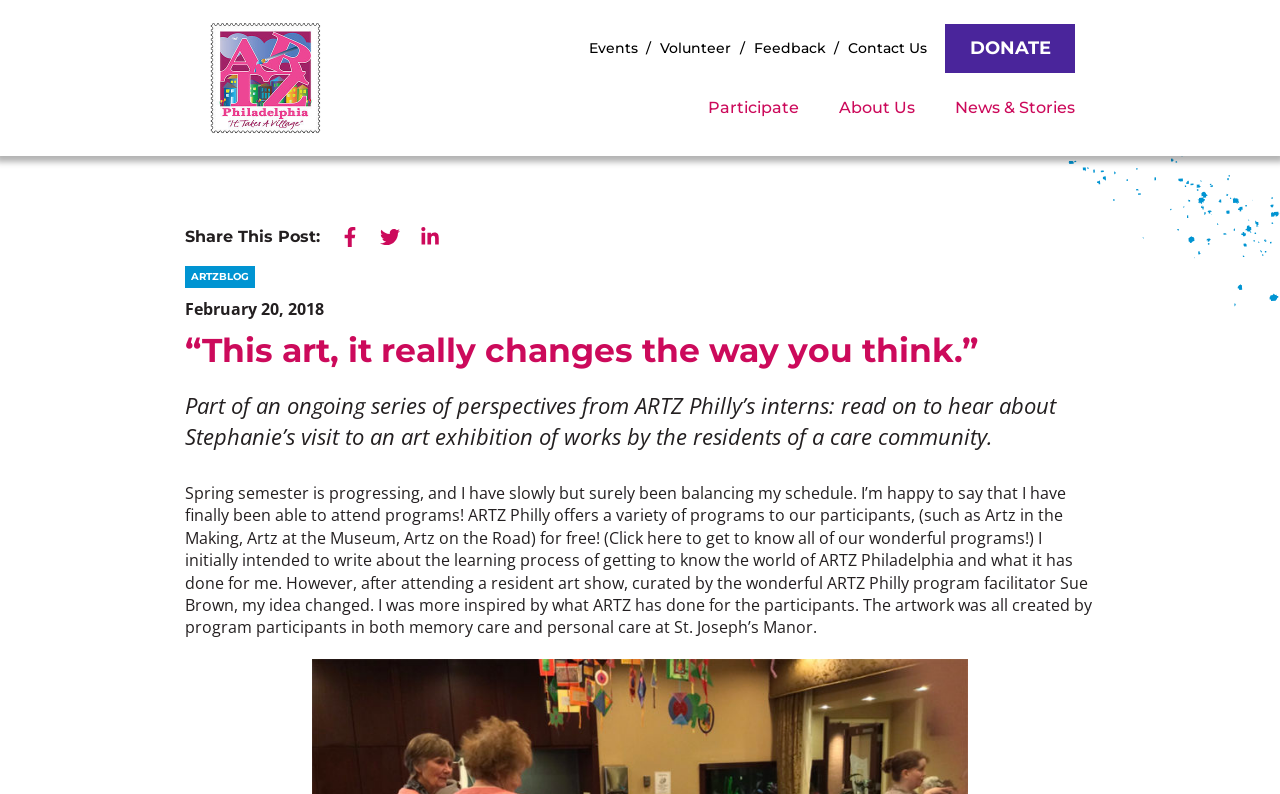Please determine the bounding box coordinates of the element's region to click for the following instruction: "Share this post on Facebook".

[0.266, 0.286, 0.281, 0.311]